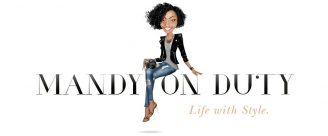Give a detailed account of the elements present in the image.

The image features a stylish cartoon representation of a woman, embodying the brand "MANDY ON DUTY." She is depicted sitting casually with a camera in hand, reflecting a blend of fashion and photography. The character is dressed in a chic outfit composed of a fitted black jacket over a white top, paired with denim jeans and stylish footwear. The playful illustration captures a sense of confidence and creativity, perfectly aligning with the tagline "Life with Style" that accompanies the brand name. This logo encapsulates the essence of a lifestyle blog aimed at inspiring readers to embrace their personal style.